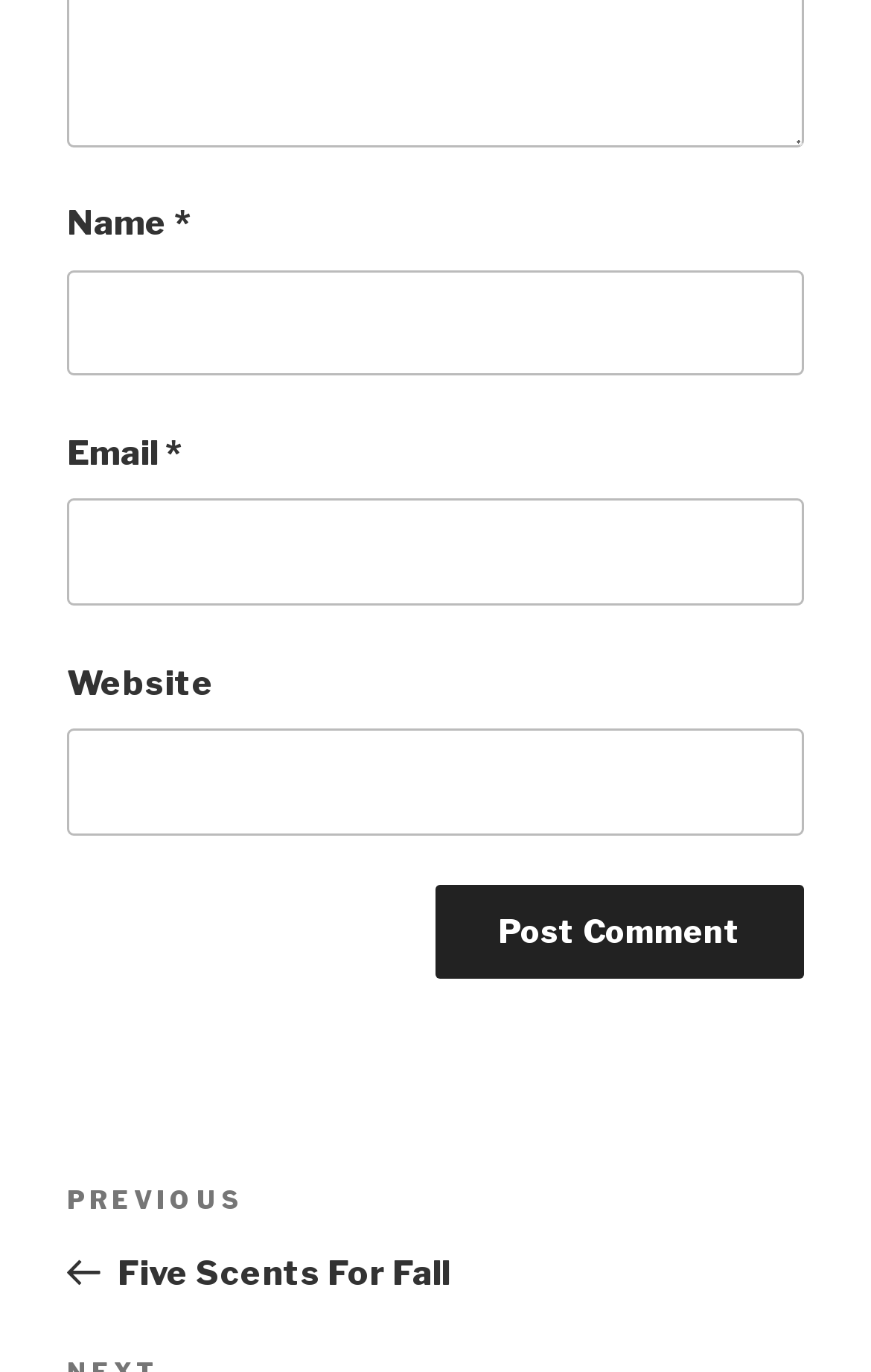Given the element description: "parent_node: Name * name="author"", predict the bounding box coordinates of this UI element. The coordinates must be four float numbers between 0 and 1, given as [left, top, right, bottom].

[0.077, 0.196, 0.923, 0.274]